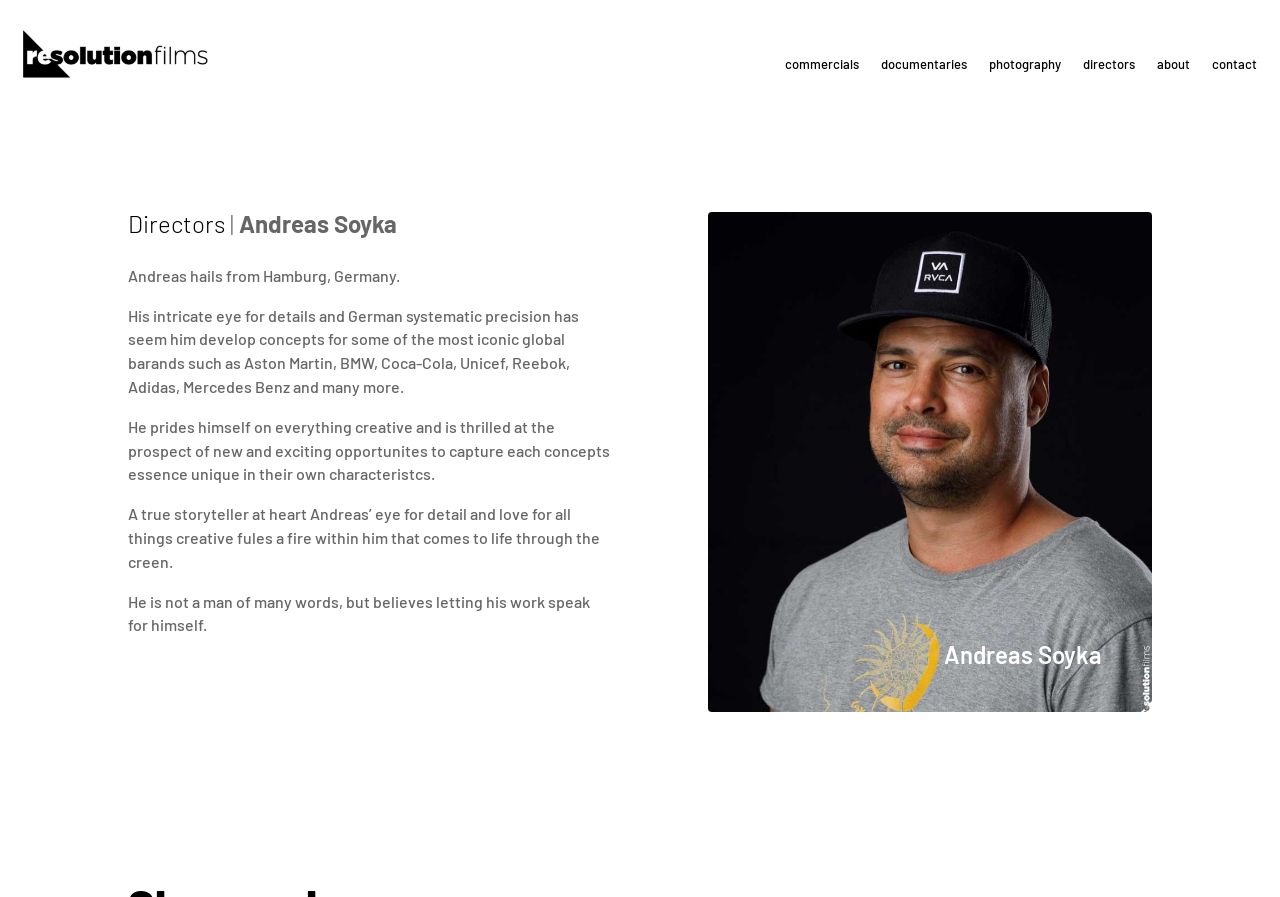Answer the question below with a single word or a brief phrase: 
What is the profession of Andreas Soyka?

Film director